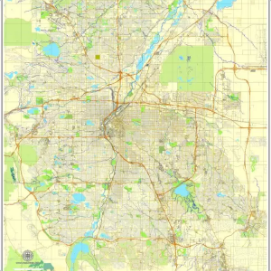Provide a comprehensive description of the image.

This image depicts a detailed printable vector map of the Denver metro area, Colorado, showcasing various streets, landmarks, and topographical features. The map maintains a scale of 1:57789, providing an accurate representation for navigation and planning purposes. It is designed for full editability in Adobe Illustrator, allowing users to customize it as needed. The vibrant colors indicate parks, water bodies, and urban areas, making it easy to identify key locations and routes within the city. This map is suitable for a variety of uses, including urban planning, tourism, and local navigation.